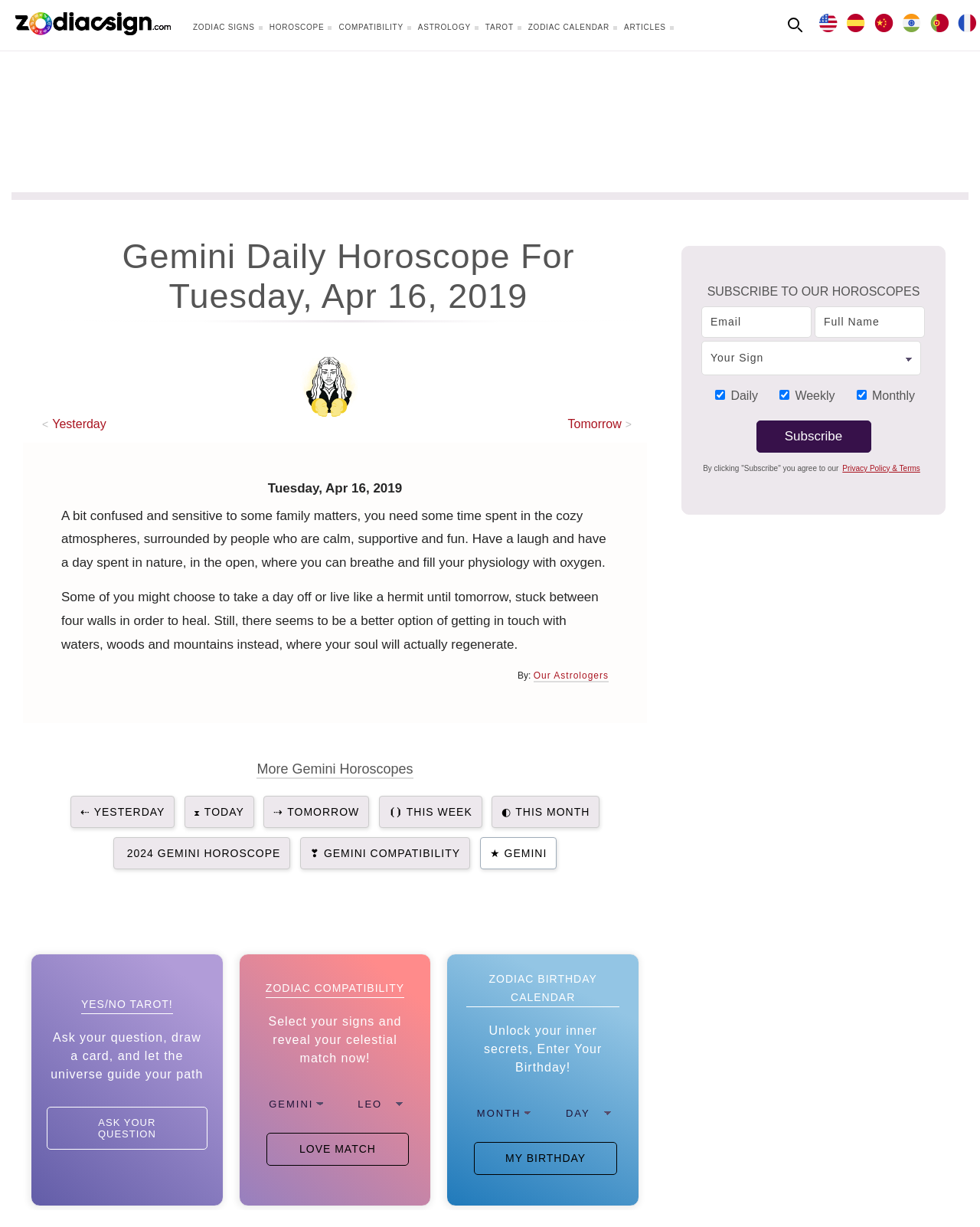Please respond in a single word or phrase: 
What is the zodiac sign of the daily horoscope?

Gemini